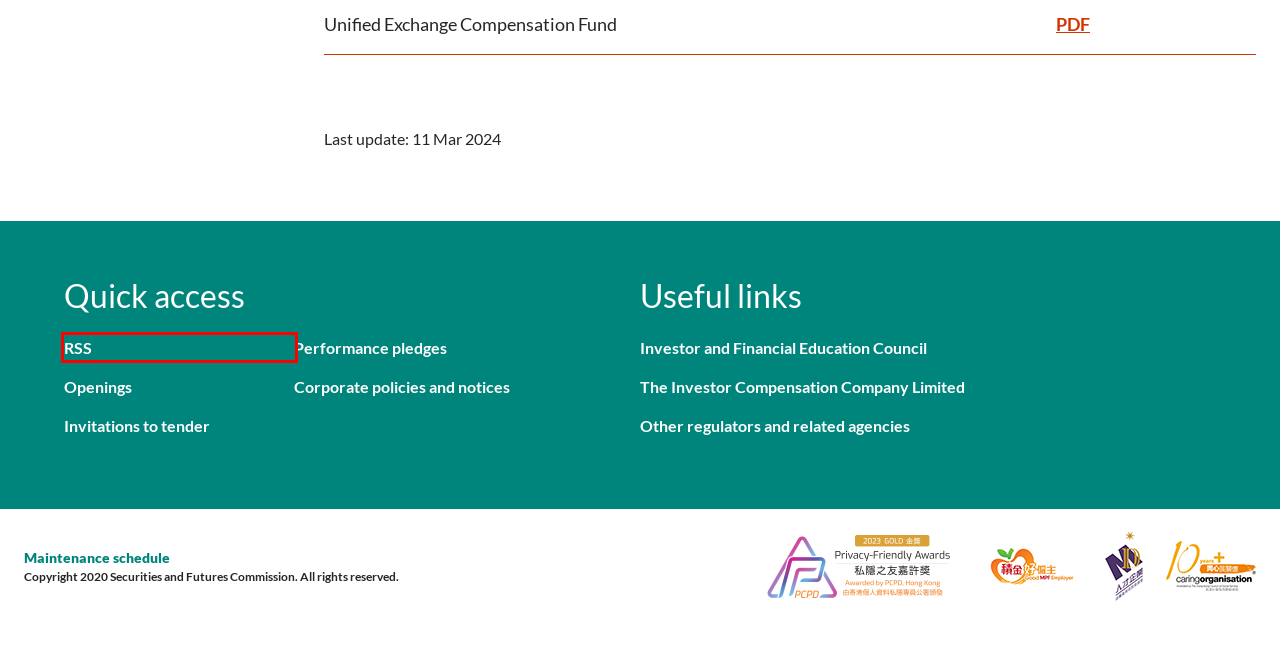You are given a screenshot of a webpage within which there is a red rectangle bounding box. Please choose the best webpage description that matches the new webpage after clicking the selected element in the bounding box. Here are the options:
A. Invitations to tender | Securities & Futures Commission of Hong Kong
B. System maintenance schedule | Securities & Futures Commission of Hong Kong
C. Other regulators and related agencies | Securities & Futures Commission of Hong Kong
D. Corporate policies and notices | Securities & Futures Commission of Hong Kong
E. Short position reporting rules | Securities & Futures Commission of Hong Kong
F. The Investor and Financial Education Council
G. RSS Feeds | Securities & Futures Commission of Hong Kong
H. SFC Regulatory Bulletin | Securities & Futures Commission of Hong Kong

G